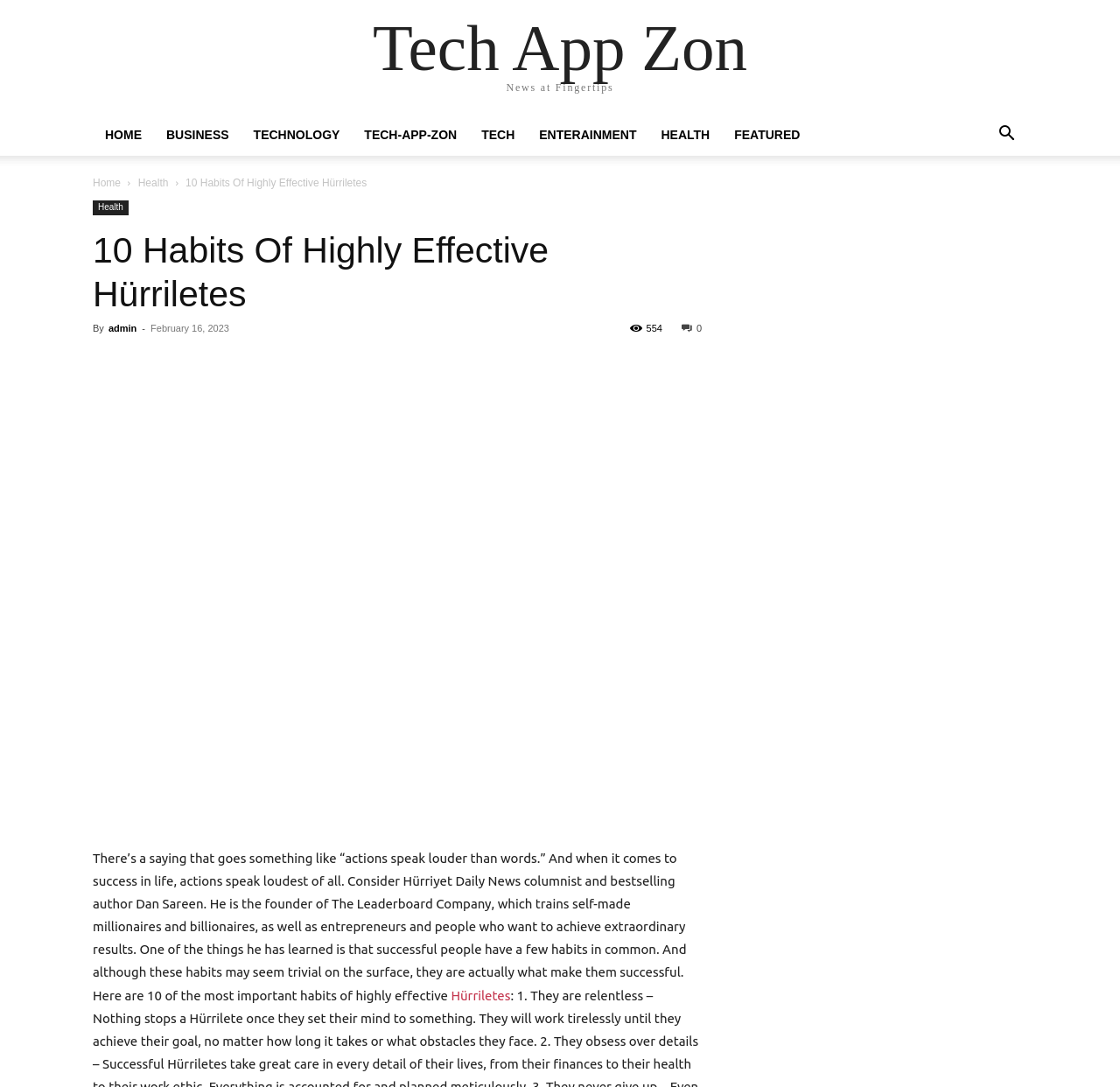Explain the features and main sections of the webpage comprehensively.

The webpage appears to be a news article or blog post from "Tech App Zon" with a title "10 Habits Of Highly Effective Hürriletes". At the top, there is a navigation menu with links to different sections such as "HOME", "BUSINESS", "TECHNOLOGY", and others. Below the navigation menu, there is a search button on the right side.

The main content of the webpage is divided into two sections. The top section has a heading "10 Habits Of Highly Effective Hürriletes" followed by the author's name "admin" and the date "February 16, 2023". There are also some social media links and a view count "554" on the right side.

The main article starts below the top section, with a brief introduction to the topic. The text explains that successful people have certain habits in common, and the article will discuss 10 of the most important habits of highly effective individuals. The article is accompanied by an image on the left side, which takes up most of the width of the page.

On the right side of the page, there is a complementary section with a link to "Health" and some other links. At the very bottom of the page, there is a link to "Tech App Zon" and a static text "News at Fingertips".